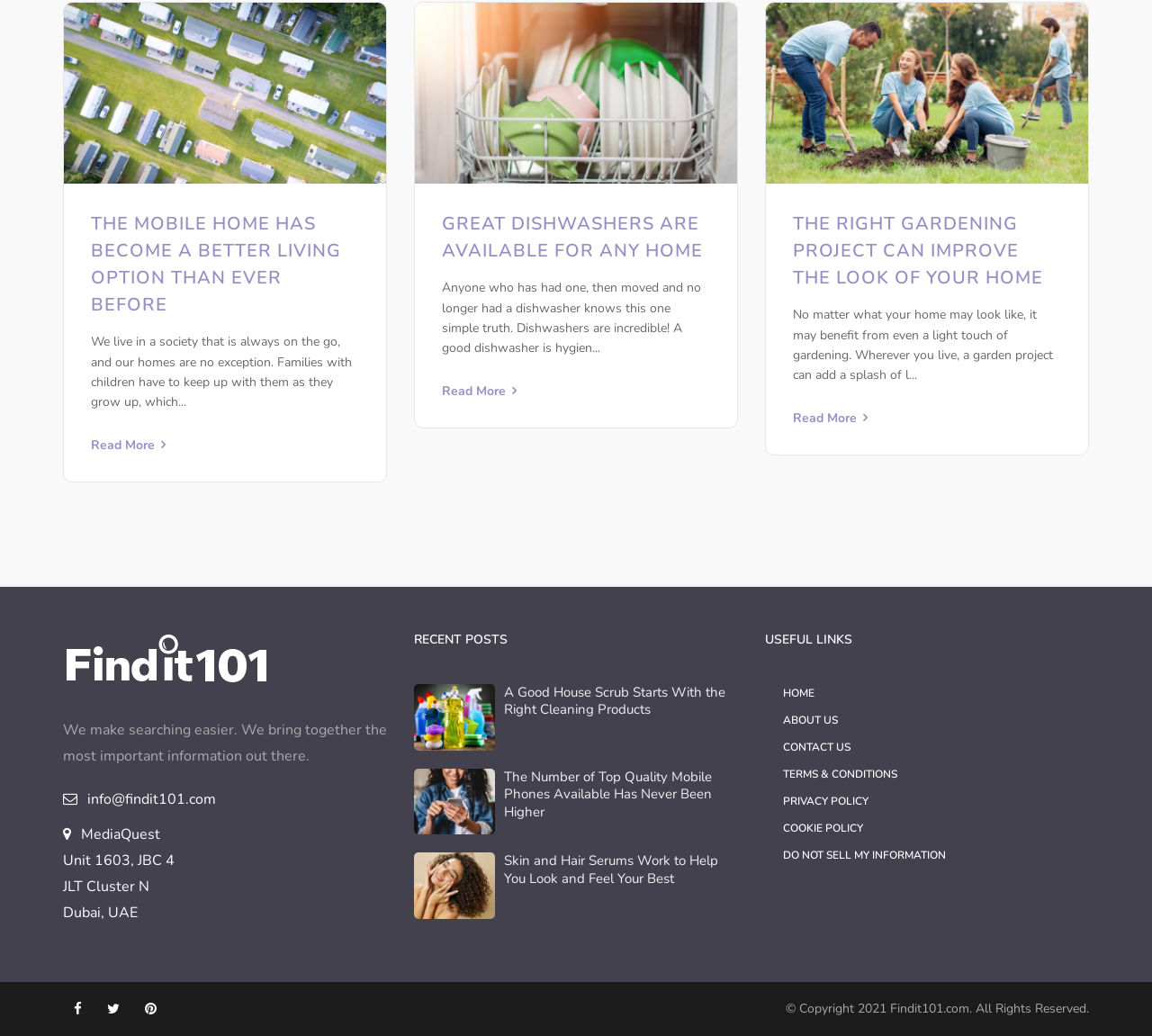Using the provided description Terms & Conditions, find the bounding box coordinates for the UI element. Provide the coordinates in (top-left x, top-left y, bottom-right x, bottom-right y) format, ensuring all values are between 0 and 1.

[0.68, 0.74, 0.779, 0.754]